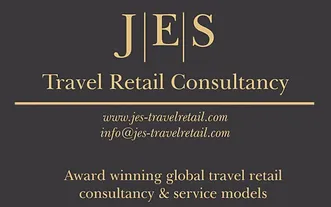What is the consultancy's status in the global travel retail market?
Look at the screenshot and respond with a single word or phrase.

Award-winning